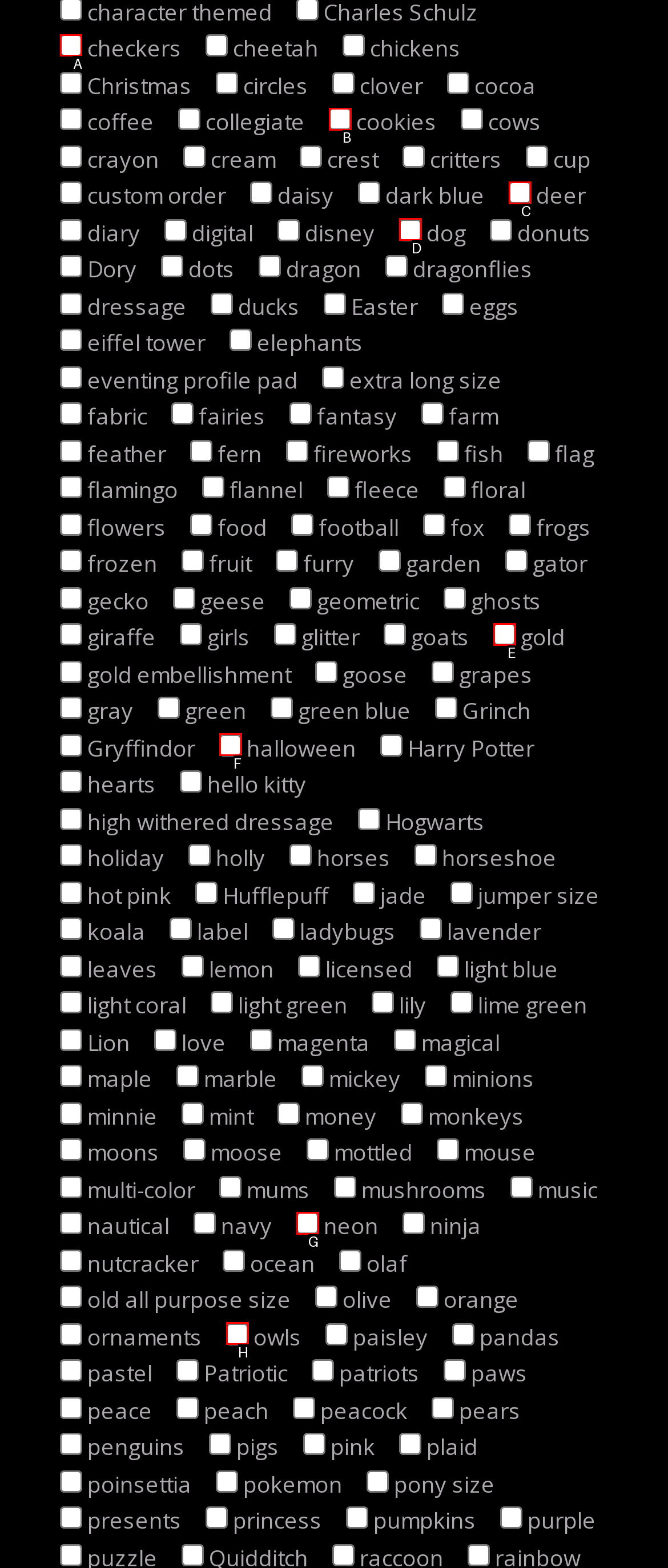Which option should be clicked to complete this task: Select the checkers checkbox
Reply with the letter of the correct choice from the given choices.

A